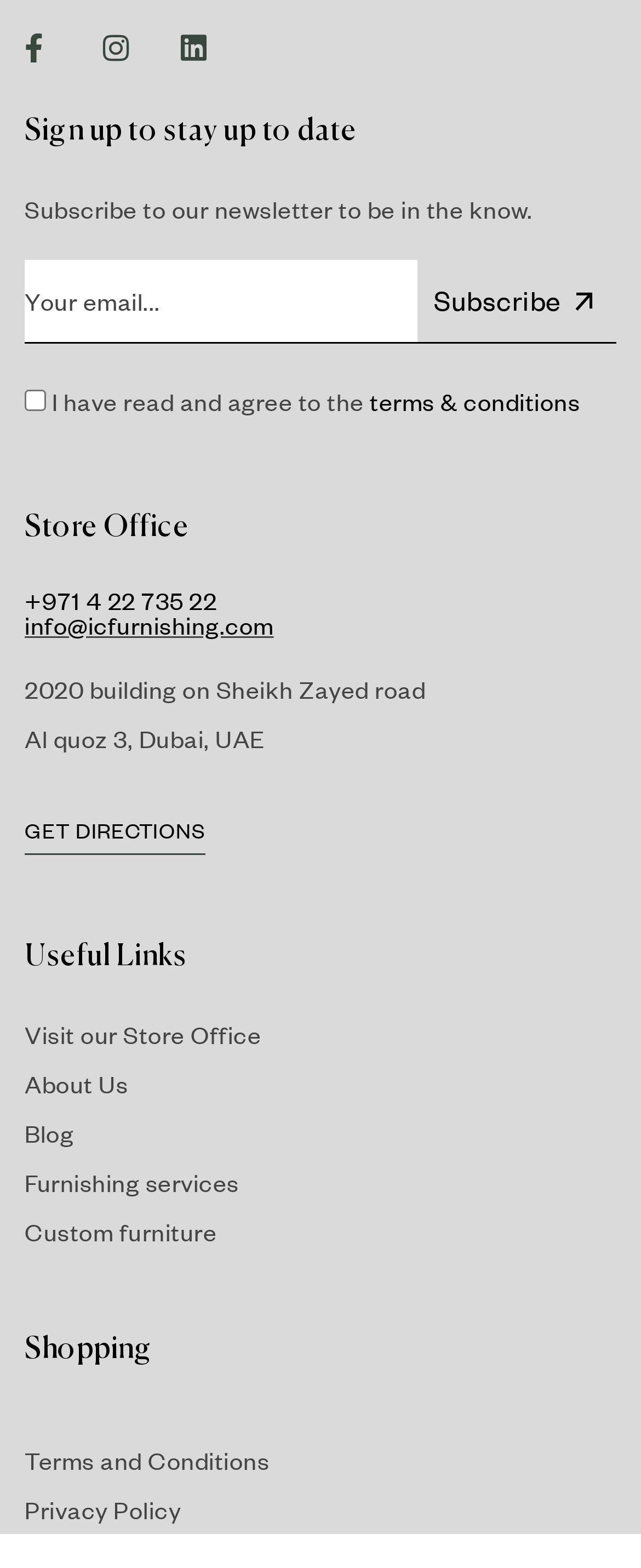Locate the bounding box coordinates of the element to click to perform the following action: 'Get directions to the store'. The coordinates should be given as four float values between 0 and 1, in the form of [left, top, right, bottom].

[0.038, 0.52, 0.321, 0.545]